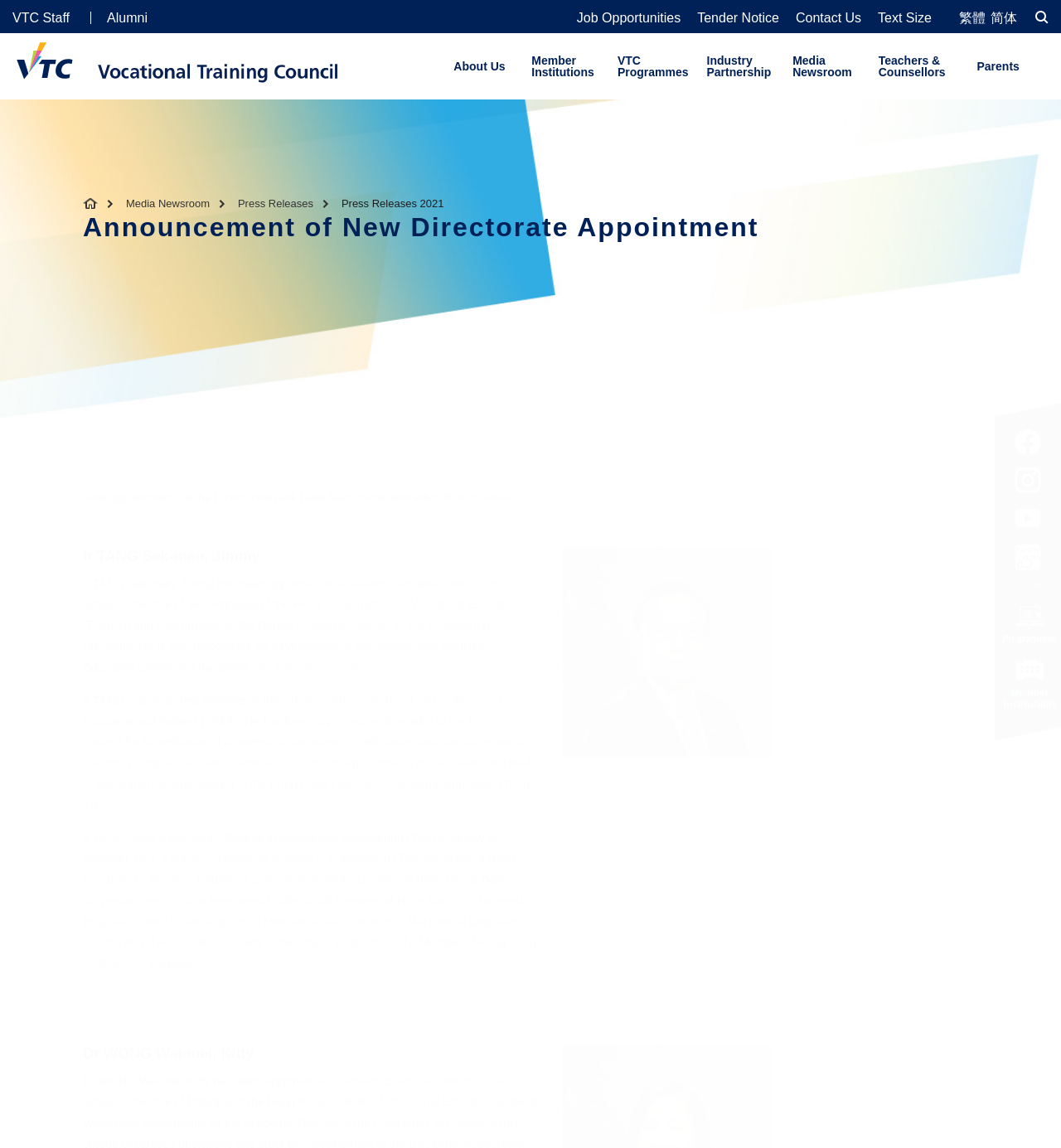Please give a succinct answer to the question in one word or phrase:
How many new appointments are announced?

2